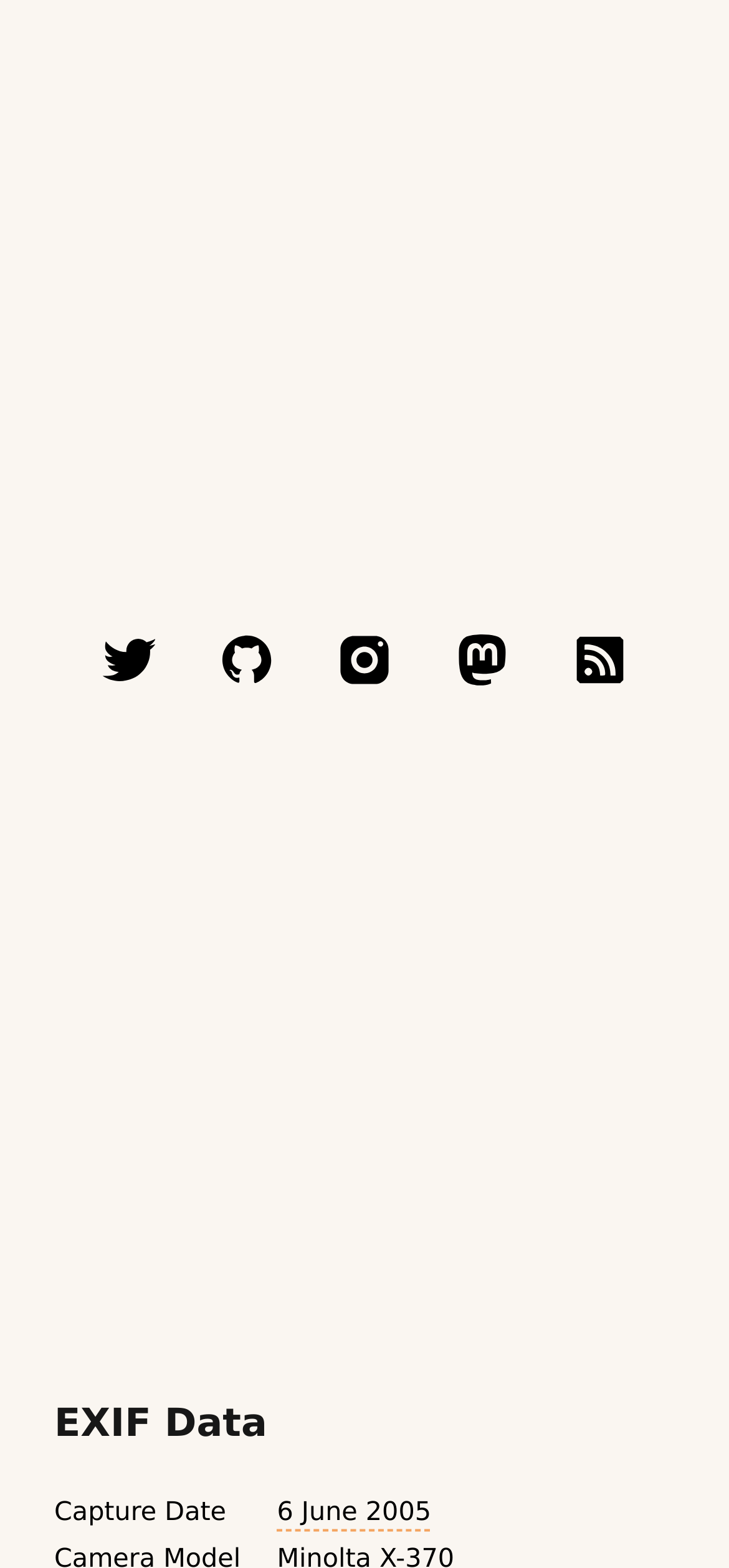Please provide the bounding box coordinates for the UI element as described: "rss". The coordinates must be four floats between 0 and 1, represented as [left, top, right, bottom].

[0.787, 0.404, 0.859, 0.438]